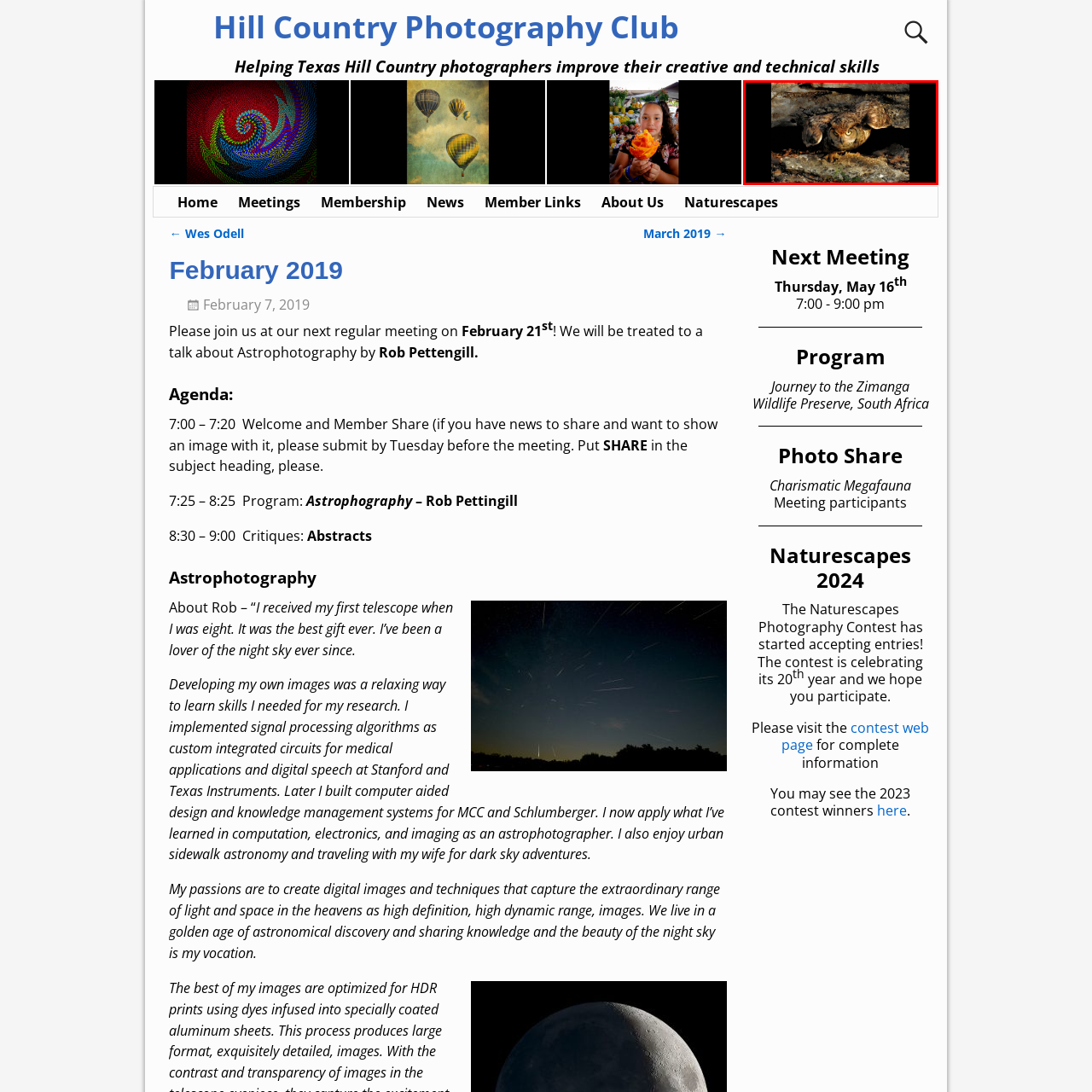Refer to the image contained within the red box, What is the purpose of the Hill Country Photography Club's efforts?
 Provide your response as a single word or phrase.

To highlight the wildlife of Texas Hill Country